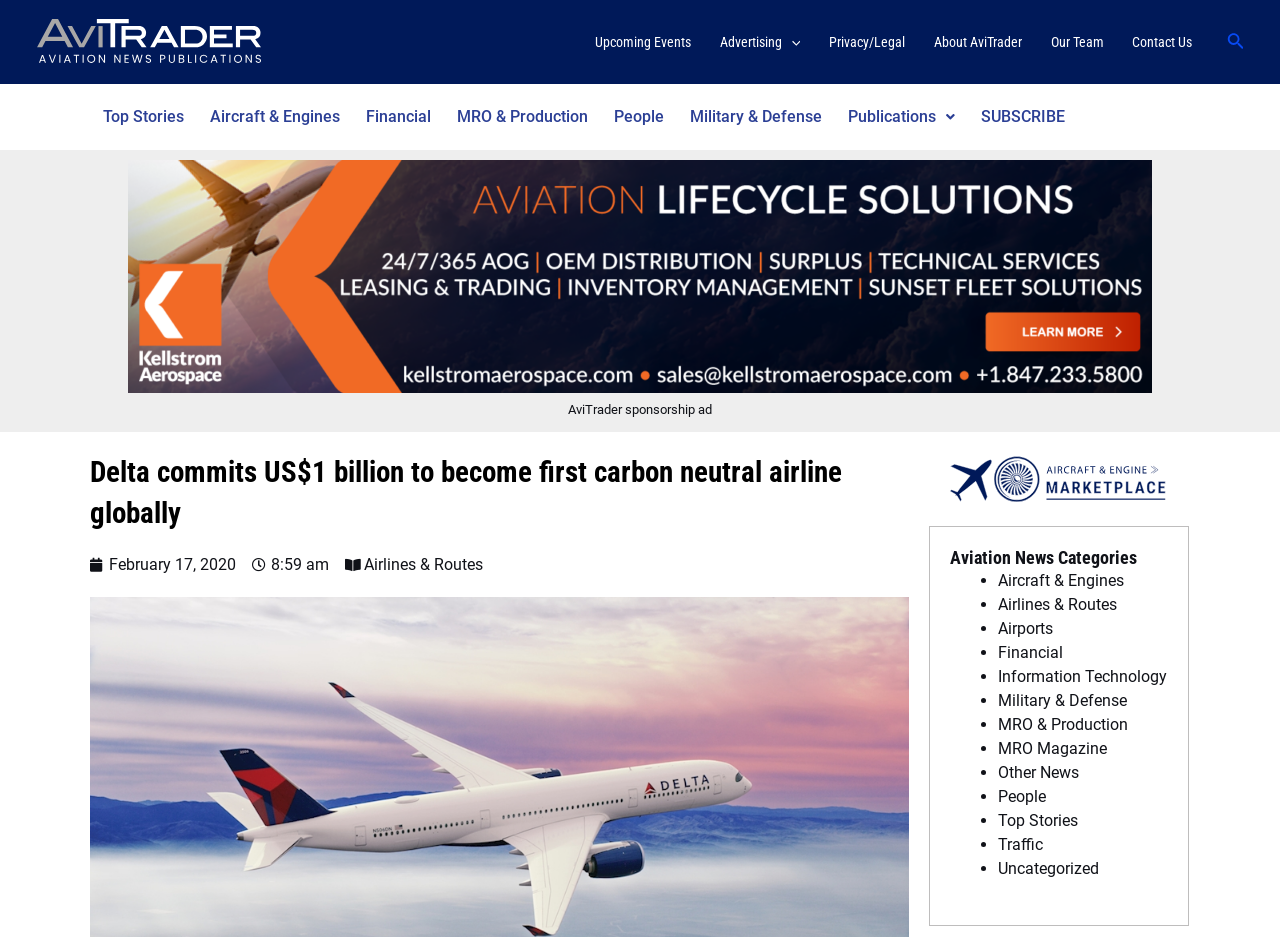Determine the bounding box coordinates for the area that needs to be clicked to fulfill this task: "Read the 'Delta commits US$1 billion to become first carbon neutral airline globally' article". The coordinates must be given as four float numbers between 0 and 1, i.e., [left, top, right, bottom].

[0.07, 0.483, 0.71, 0.569]